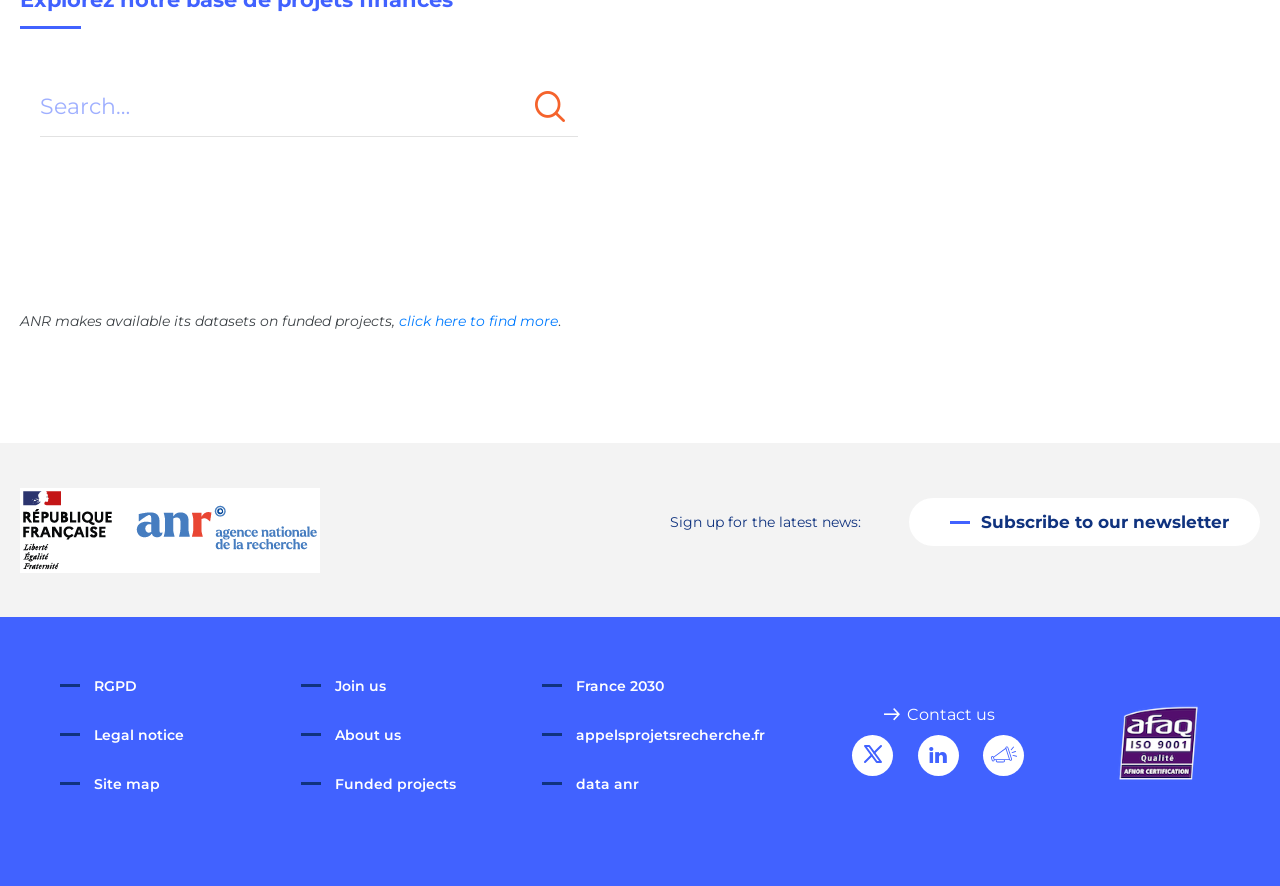Please find the bounding box coordinates of the element that you should click to achieve the following instruction: "Click here to find more". The coordinates should be presented as four float numbers between 0 and 1: [left, top, right, bottom].

[0.312, 0.352, 0.436, 0.372]